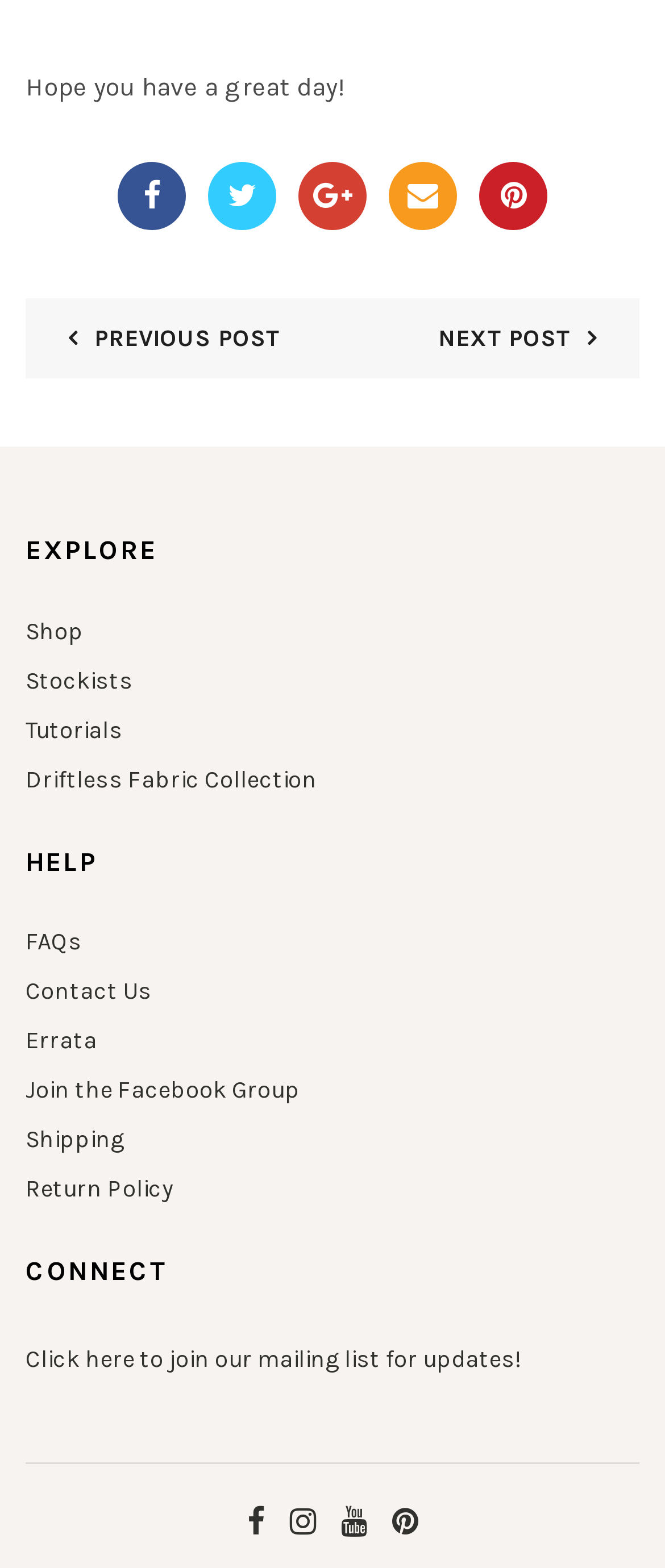Please identify the bounding box coordinates of the element on the webpage that should be clicked to follow this instruction: "Contact us". The bounding box coordinates should be given as four float numbers between 0 and 1, formatted as [left, top, right, bottom].

None